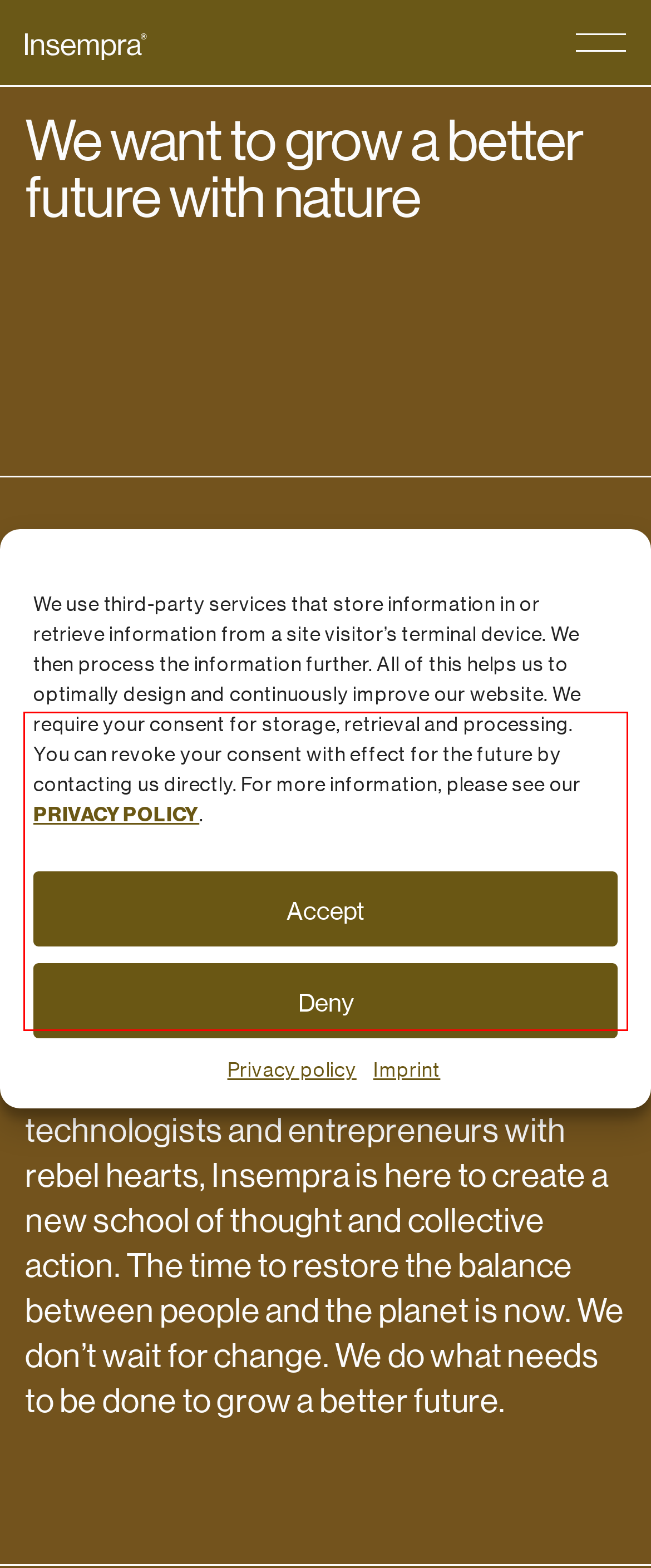Identify the text within the red bounding box on the webpage screenshot and generate the extracted text content.

For too long, businesses have relied on chemical industrialization processes and petrochemicals — depleting our planet’s limited resources. That’s why we are committed to driving the regenerative revolution to manufacture at scale in collaboration with nature.